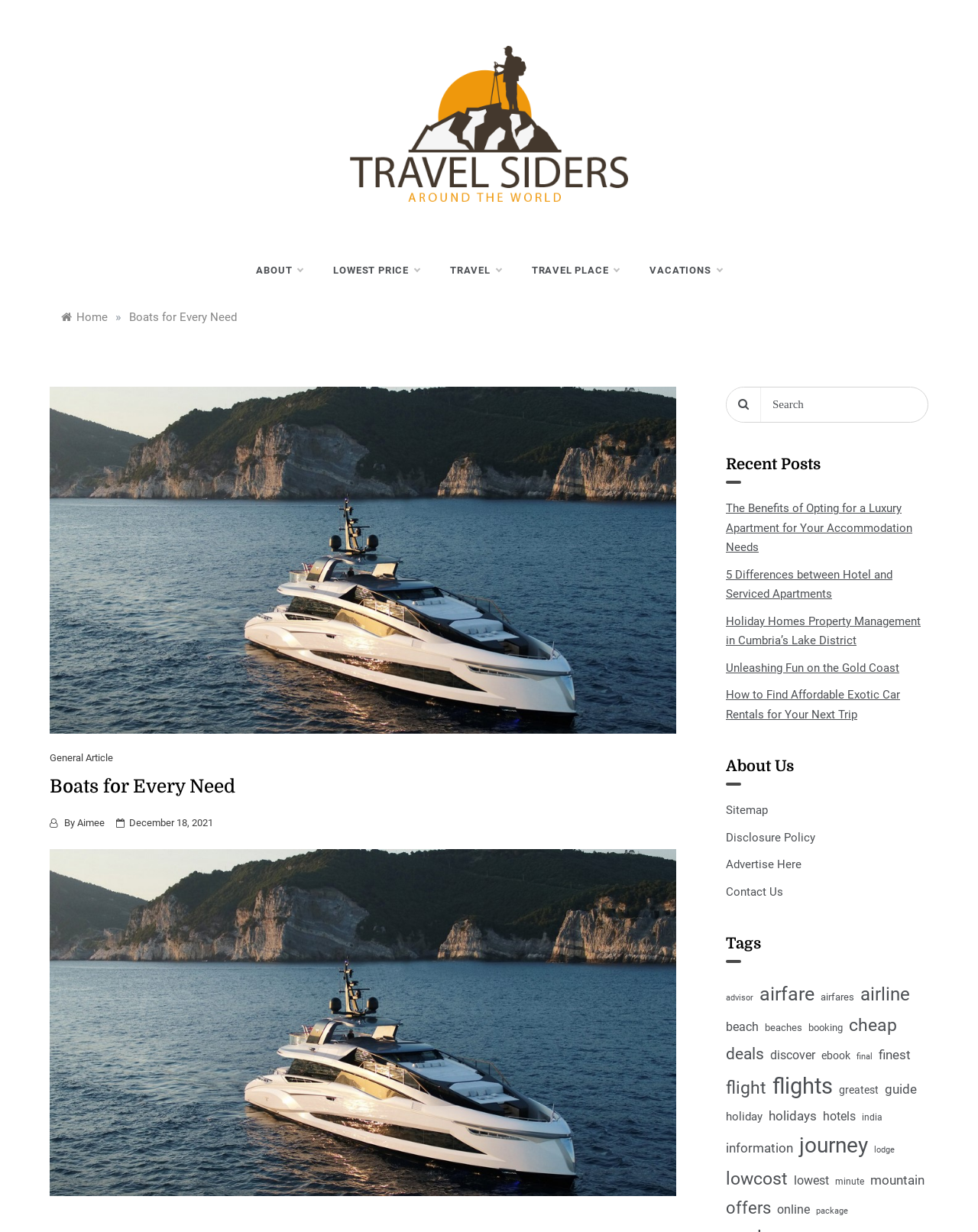Provide the bounding box coordinates of the UI element this sentence describes: "Consumers' Federation of Australia".

None